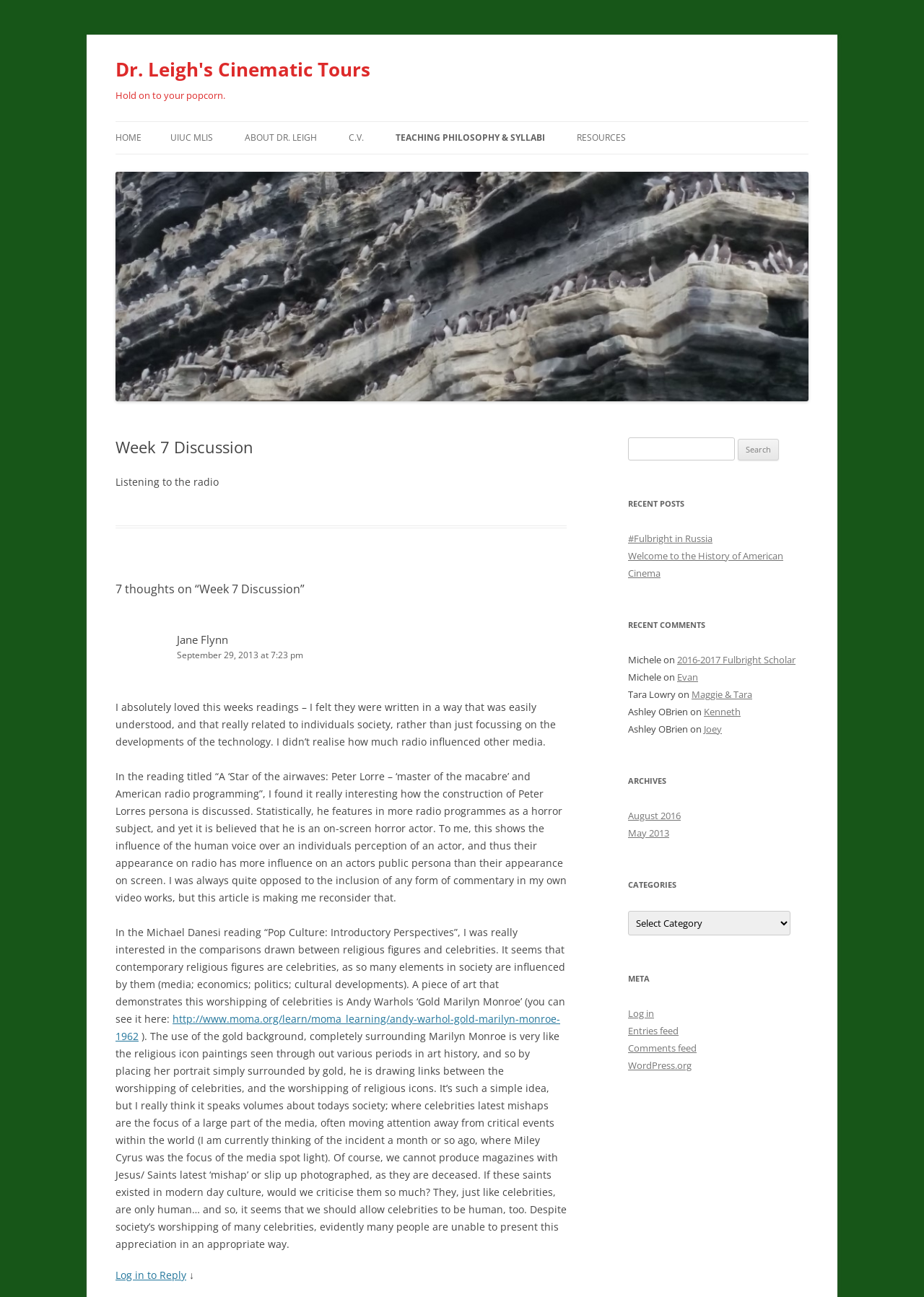Can you find the bounding box coordinates for the element that needs to be clicked to execute this instruction: "Explore 'DR. LEIGH’S CABINET OF PROTOCINEMATIC CURIOSITIES'"? The coordinates should be given as four float numbers between 0 and 1, i.e., [left, top, right, bottom].

[0.184, 0.187, 0.341, 0.223]